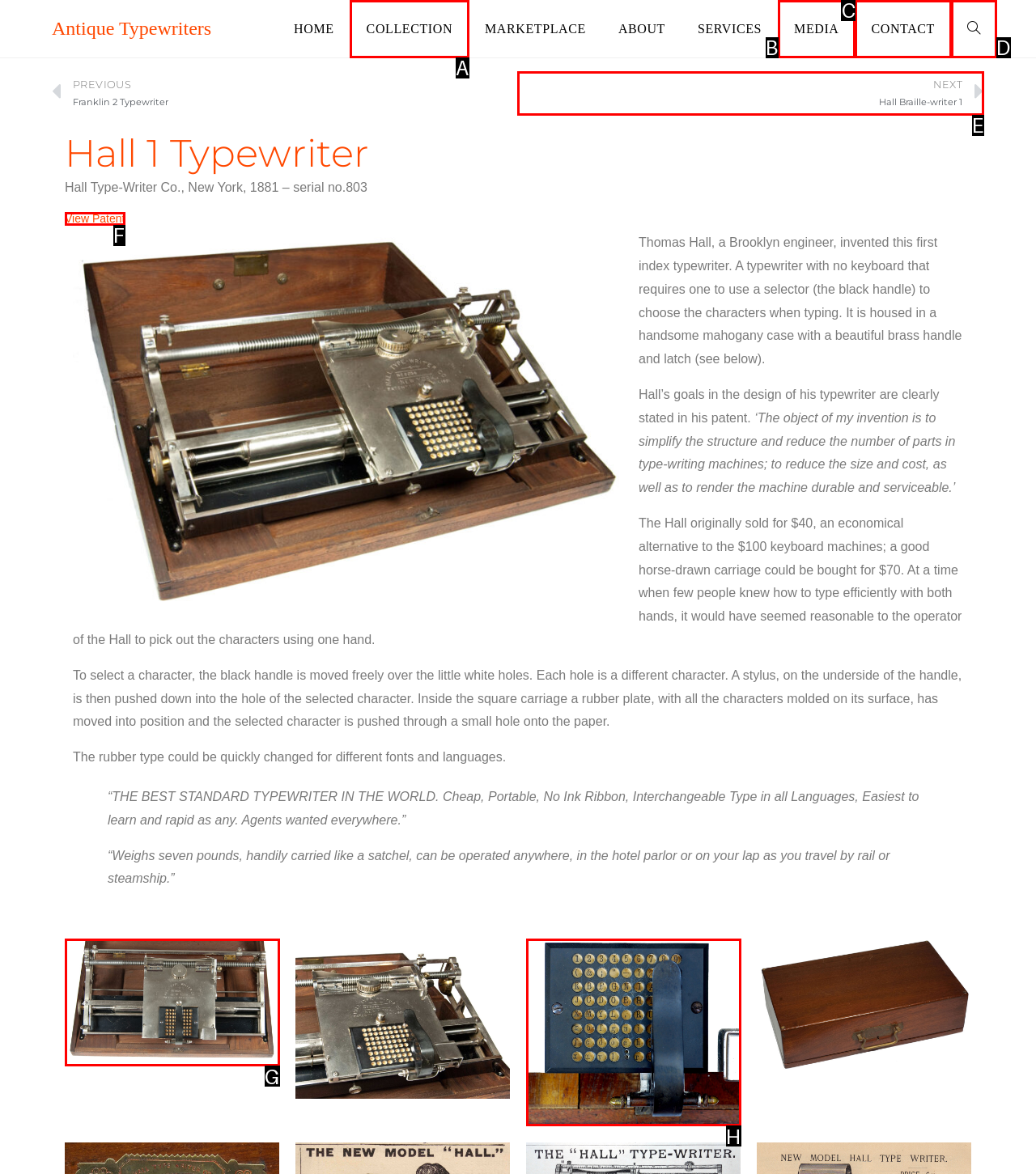Determine the letter of the element you should click to carry out the task: Search the website
Answer with the letter from the given choices.

D